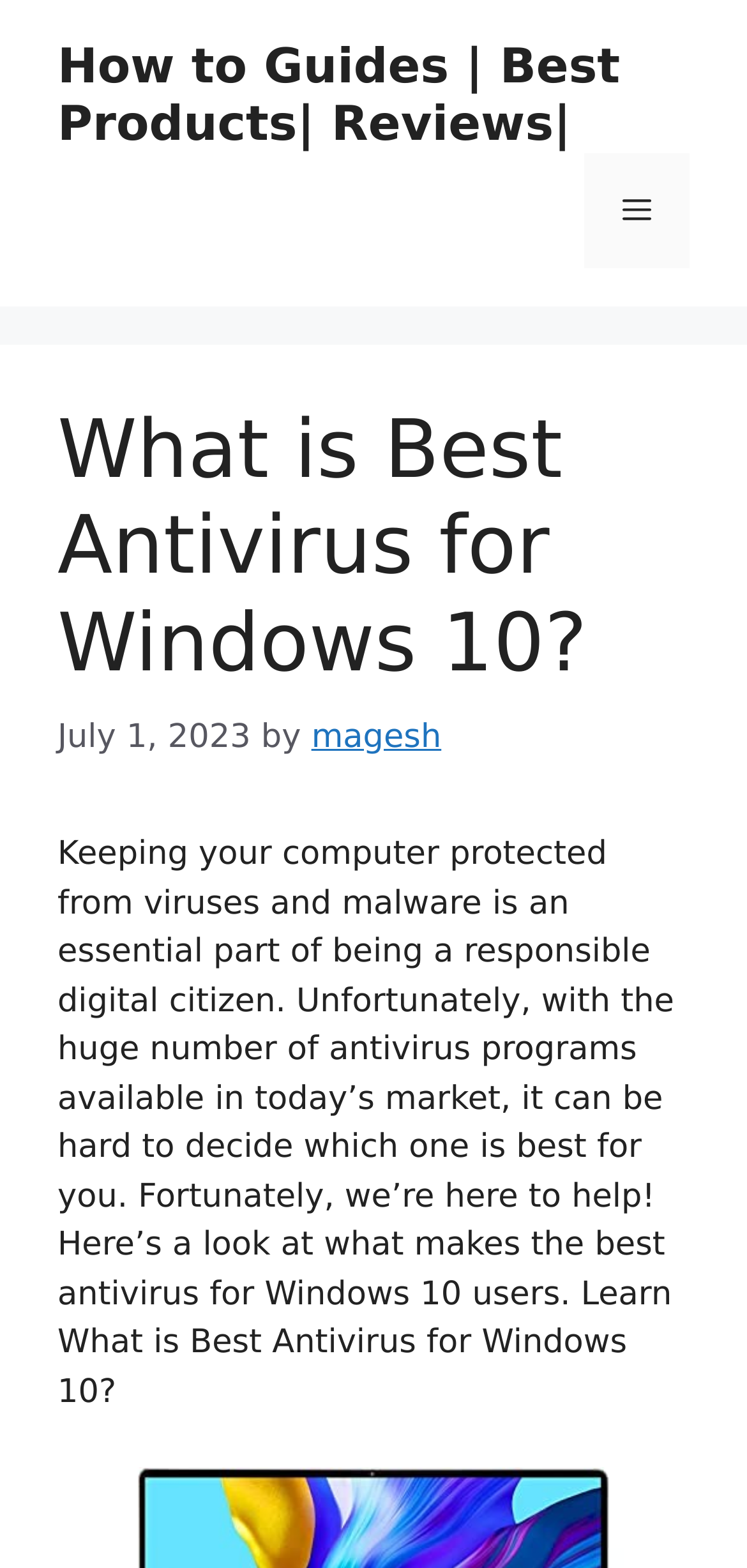Who is the author of the article?
Provide a fully detailed and comprehensive answer to the question.

The author's name is mentioned in the article, specifically in the section where it says 'by Magesh'.